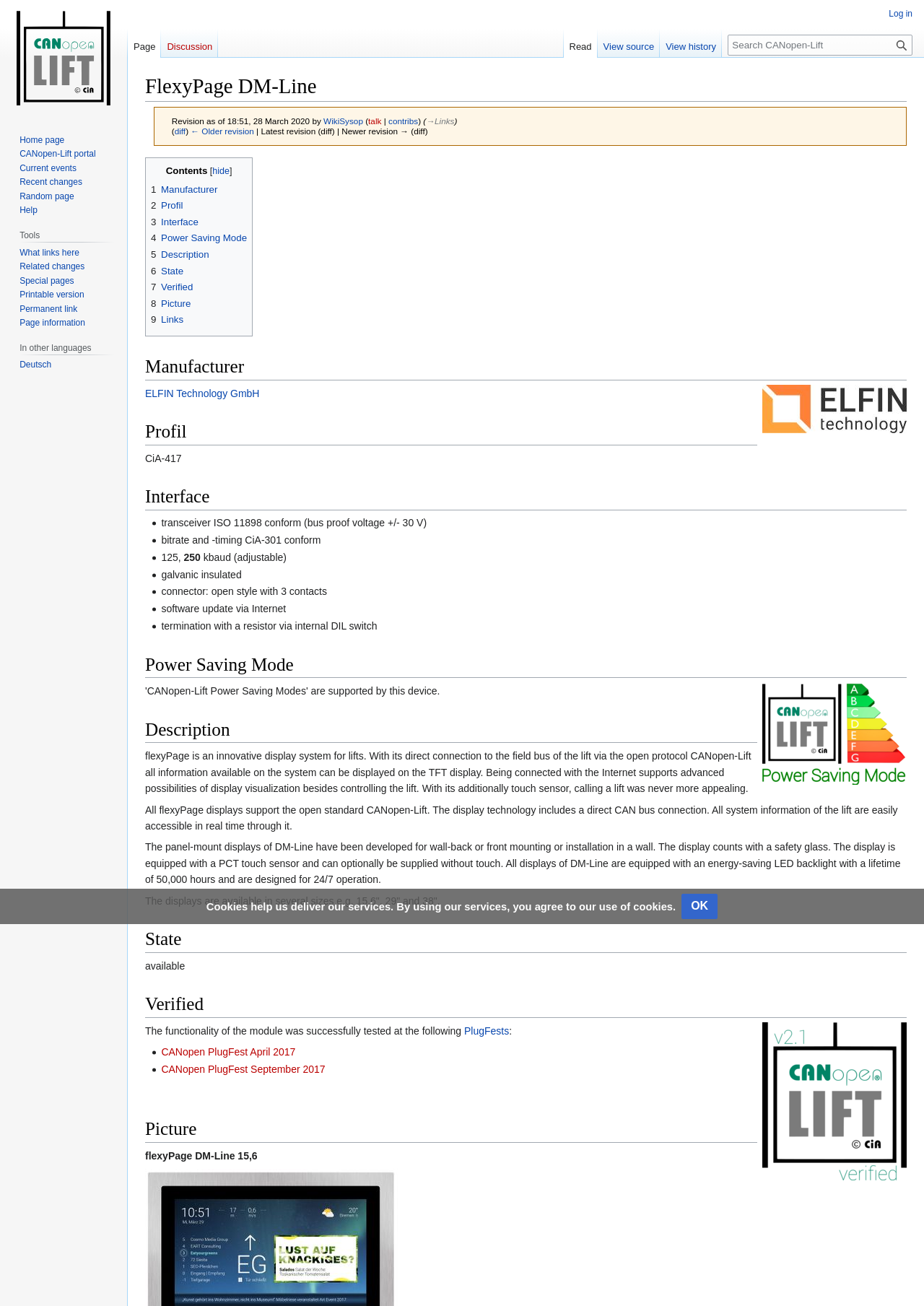Please determine the bounding box coordinates of the clickable area required to carry out the following instruction: "Go to Manufacturer". The coordinates must be four float numbers between 0 and 1, represented as [left, top, right, bottom].

[0.157, 0.271, 0.981, 0.291]